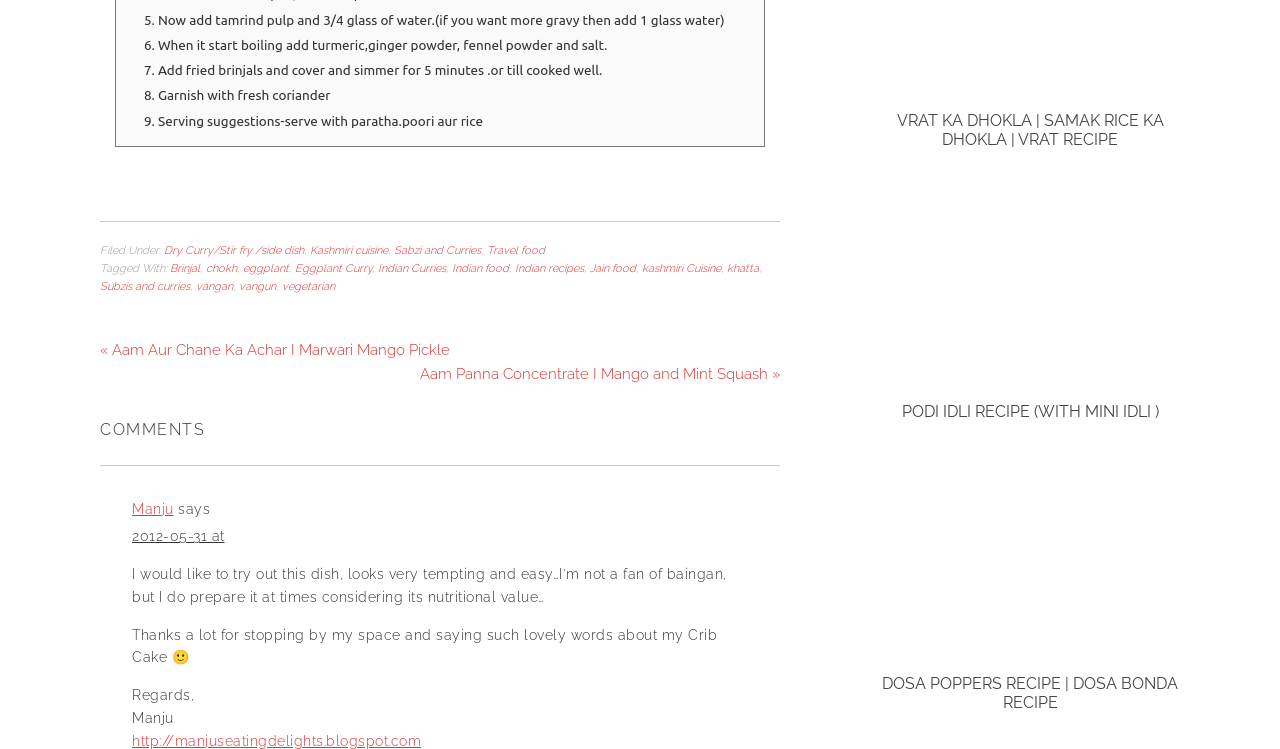Please study the image and answer the question comprehensively:
What is the format of the recipe instructions?

The recipe instructions are provided in a step-by-step format, with each step numbered and described in detail. This makes it easy for users to follow the recipe and prepare the dish.